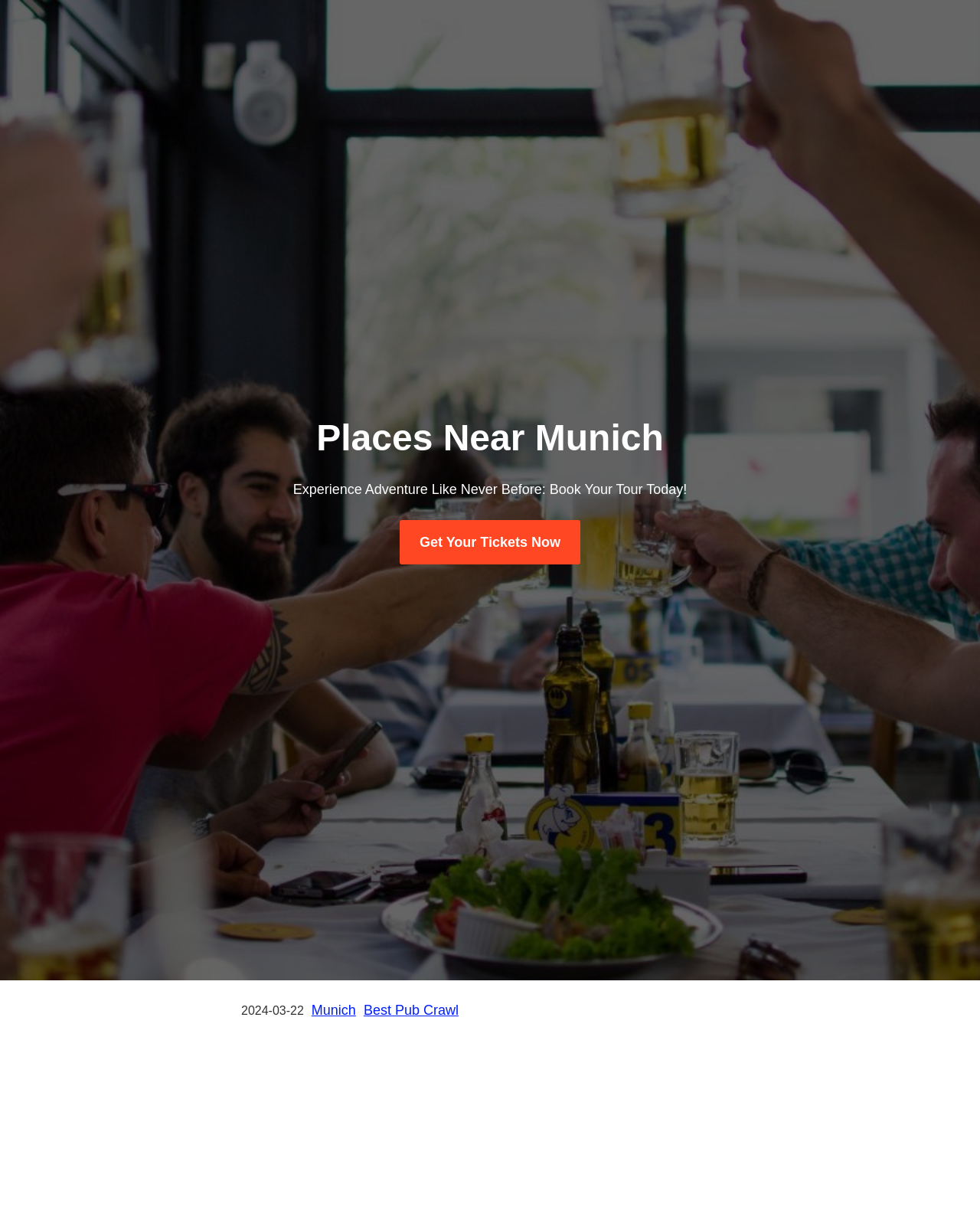Generate the title text from the webpage.

Places Near Munich